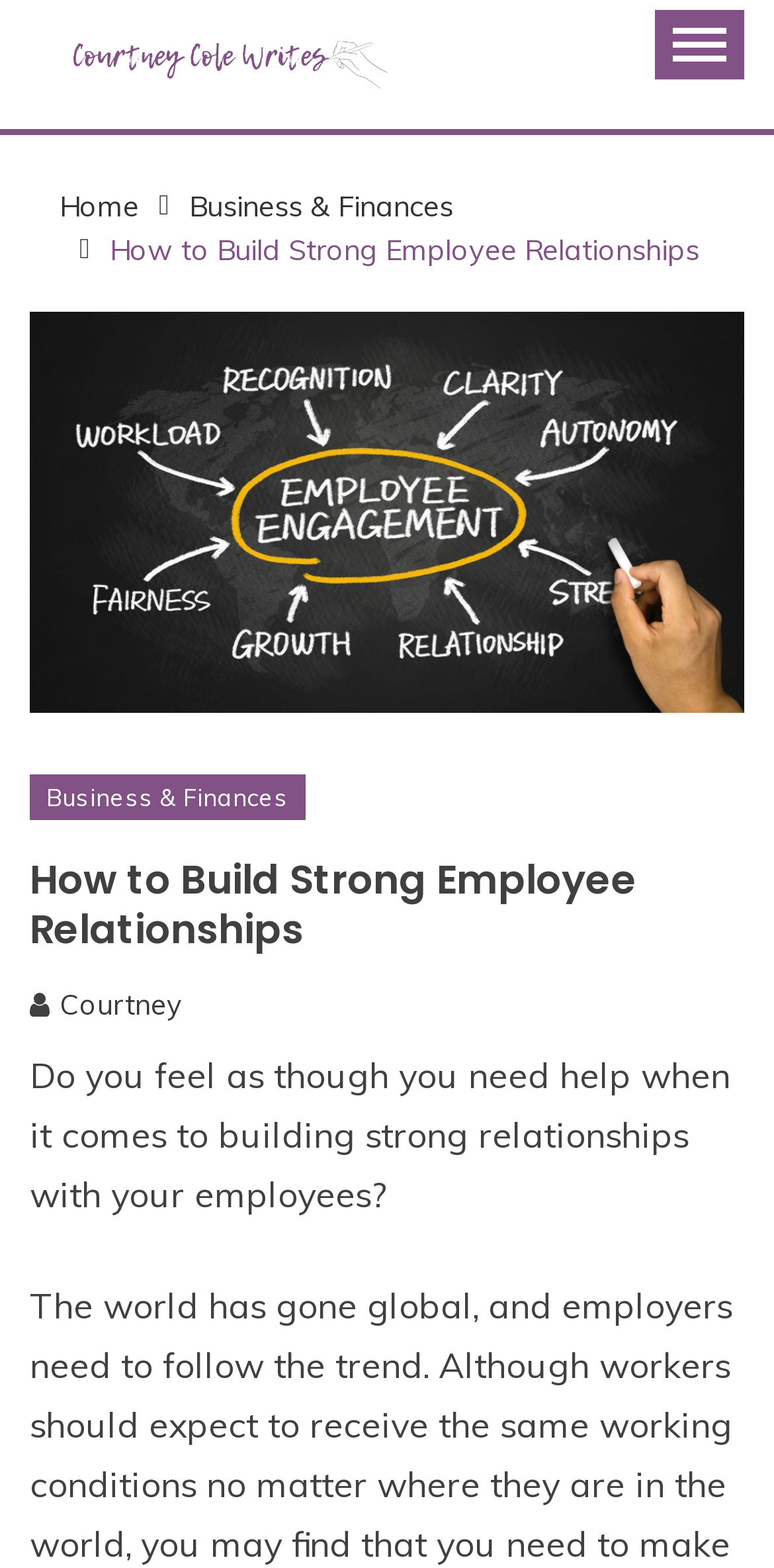Identify the bounding box coordinates necessary to click and complete the given instruction: "contact Courtney".

[0.077, 0.629, 0.233, 0.652]